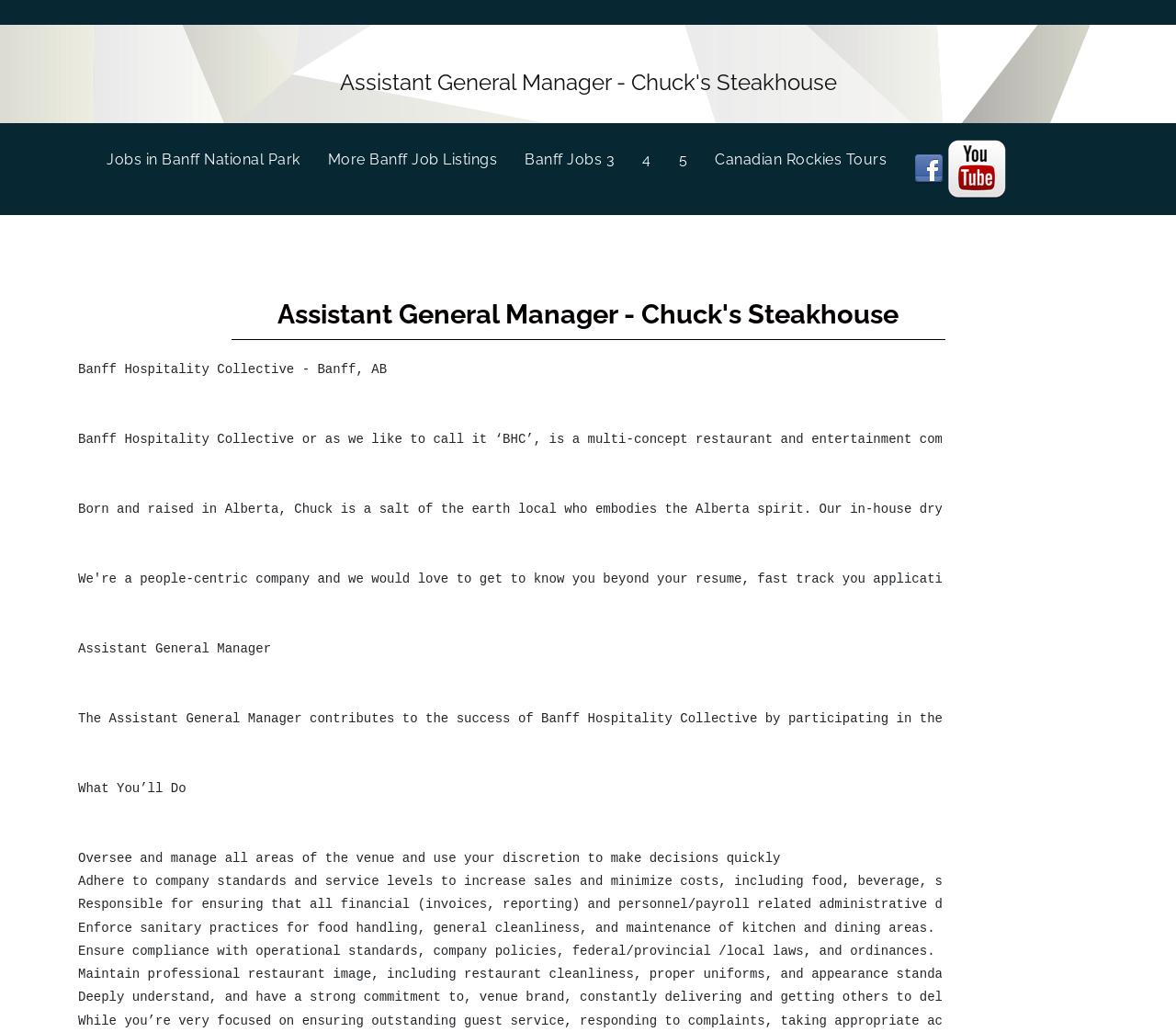Using the webpage screenshot and the element description 5, determine the bounding box coordinates. Specify the coordinates in the format (top-left x, top-left y, bottom-right x, bottom-right y) with values ranging from 0 to 1.

[0.577, 0.135, 0.608, 0.175]